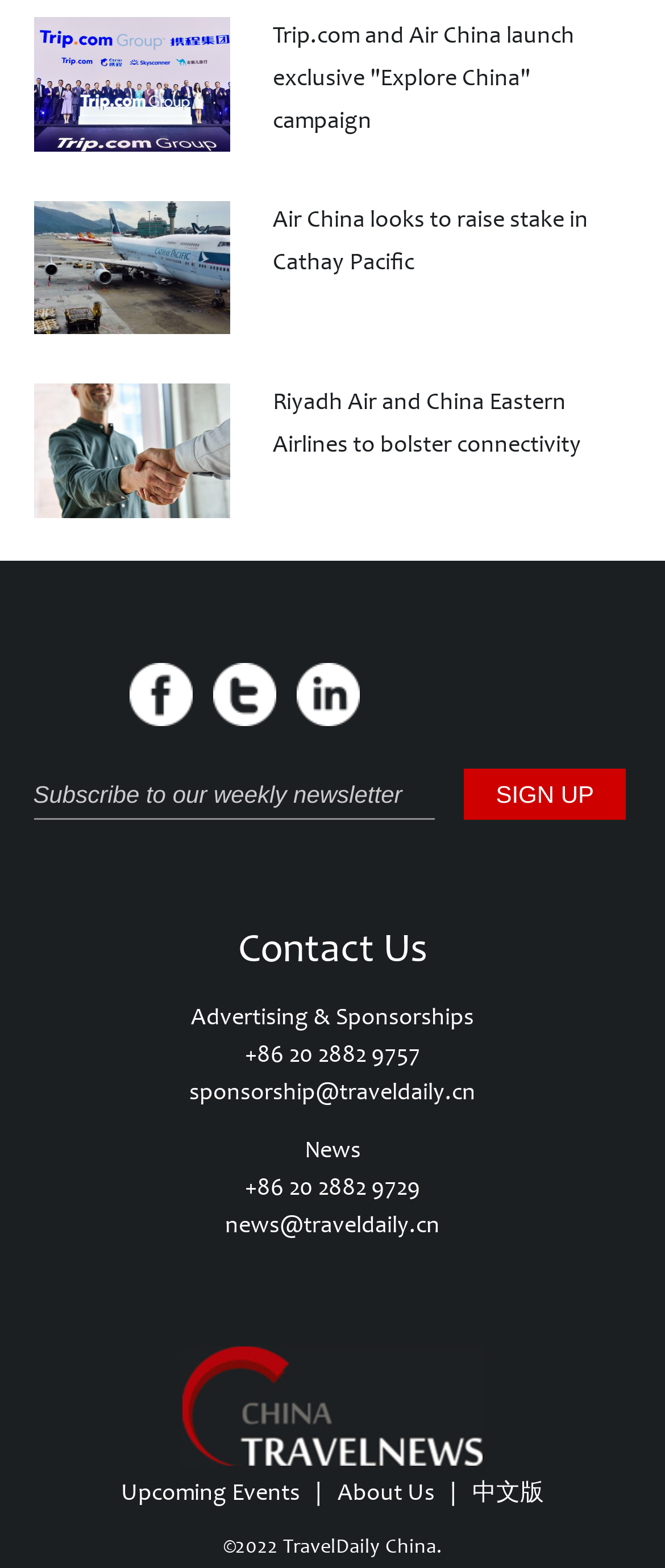Please provide a comprehensive answer to the question below using the information from the image: What is the language of the alternative version of the website?

The link '中文版' at the bottom of the page suggests that it is an alternative version of the website in Chinese language.